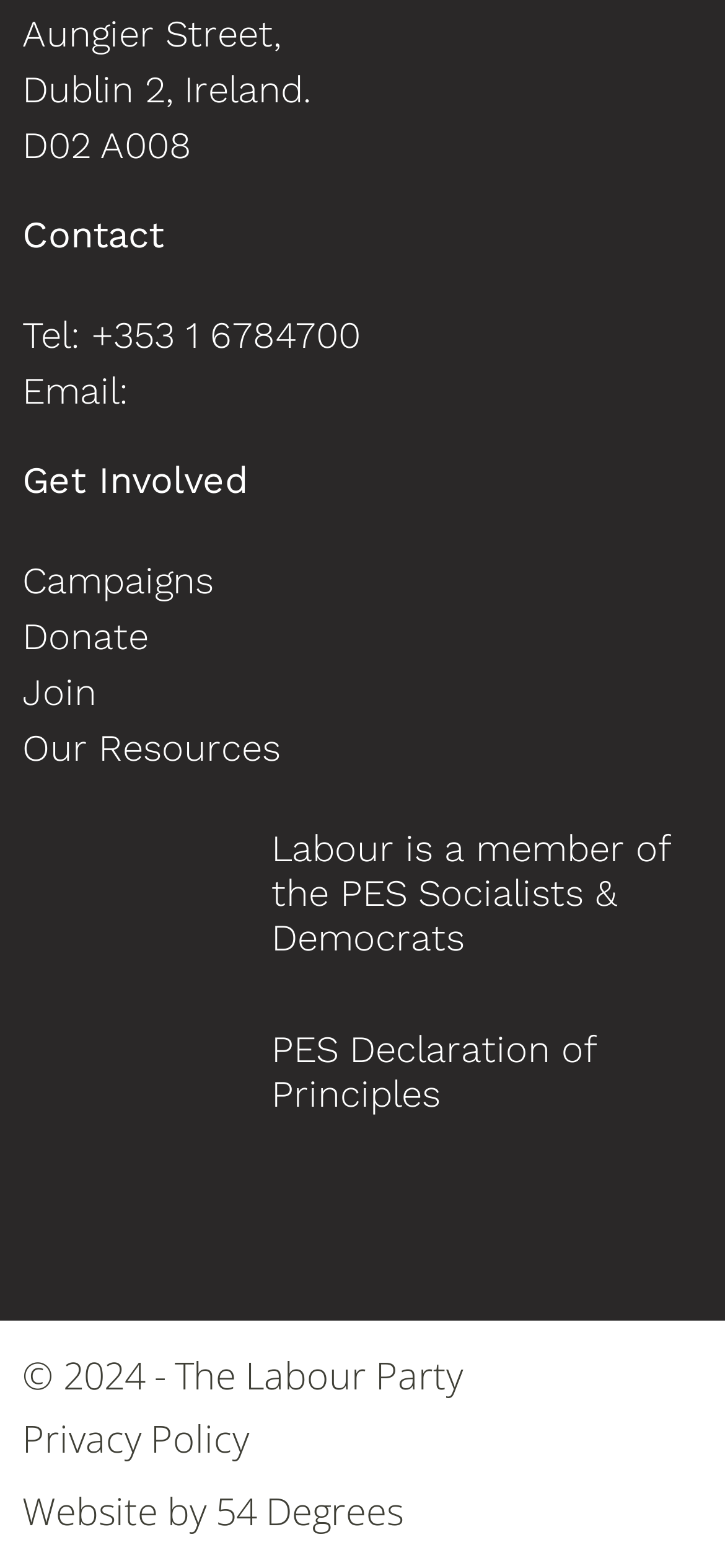What are the ways to get involved with the Labour Party?
Please respond to the question with as much detail as possible.

I found the ways to get involved by looking at the link elements under the 'Get Involved' heading, which provide options for campaigns, donations, and membership.